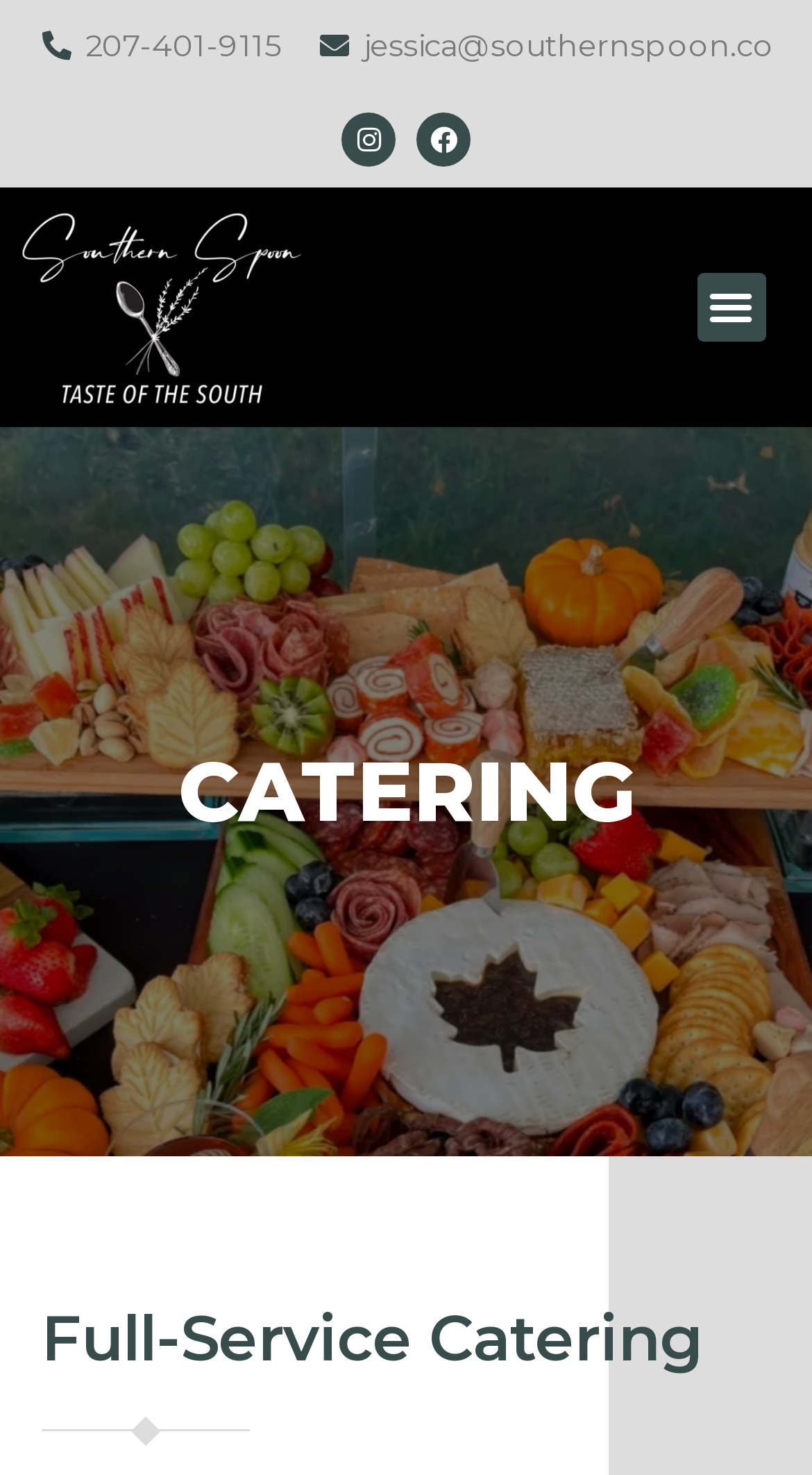What is the main service offered?
We need a detailed and meticulous answer to the question.

I found the main service offered by looking at the heading element with the text 'CATERING' which is located at the top of the page, and also by looking at the link element with the text 'Full-Service Catering' which is located below the menu toggle button.